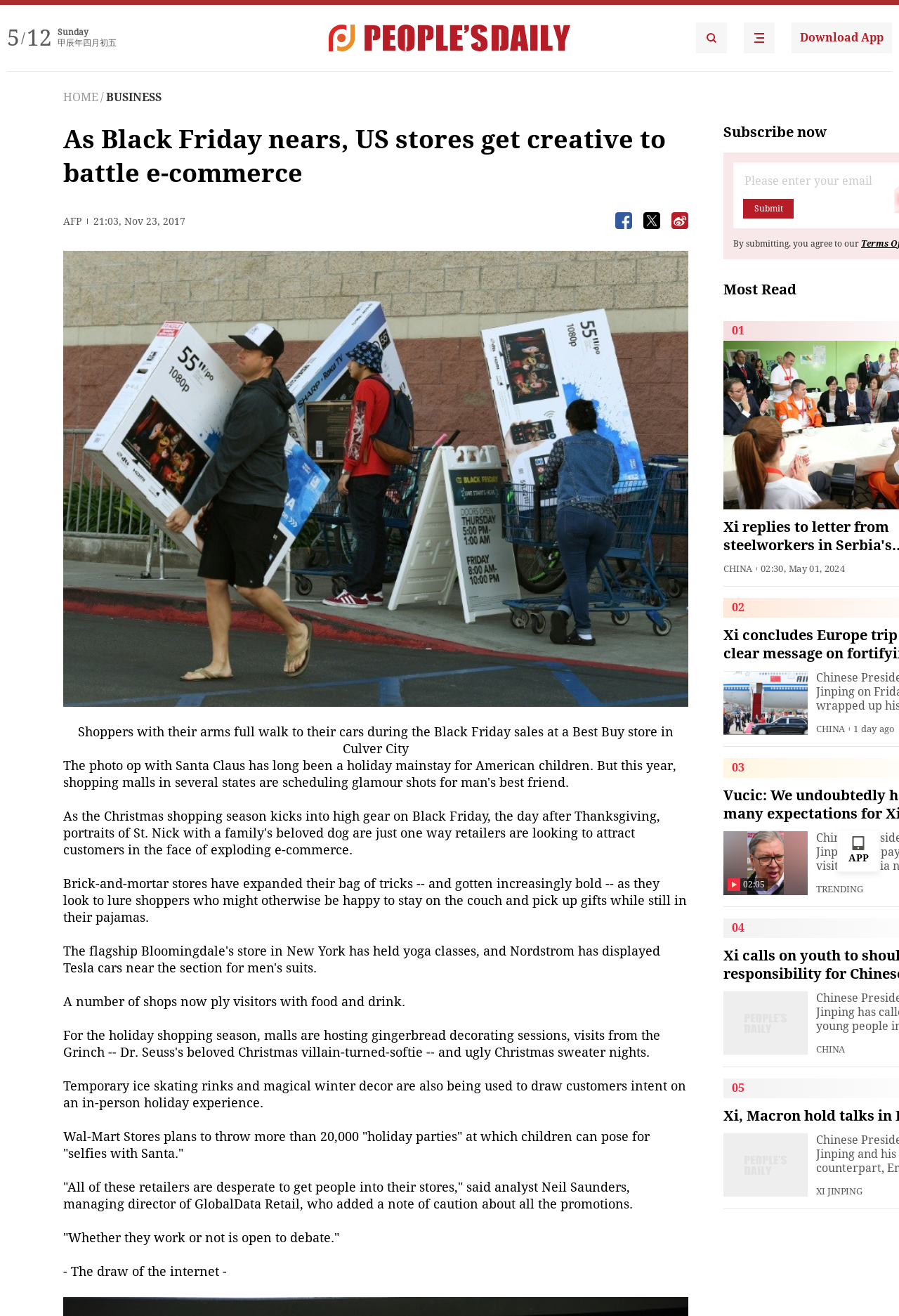Mark the bounding box of the element that matches the following description: "alt="People's Daily English language App"".

[0.827, 0.017, 0.862, 0.041]